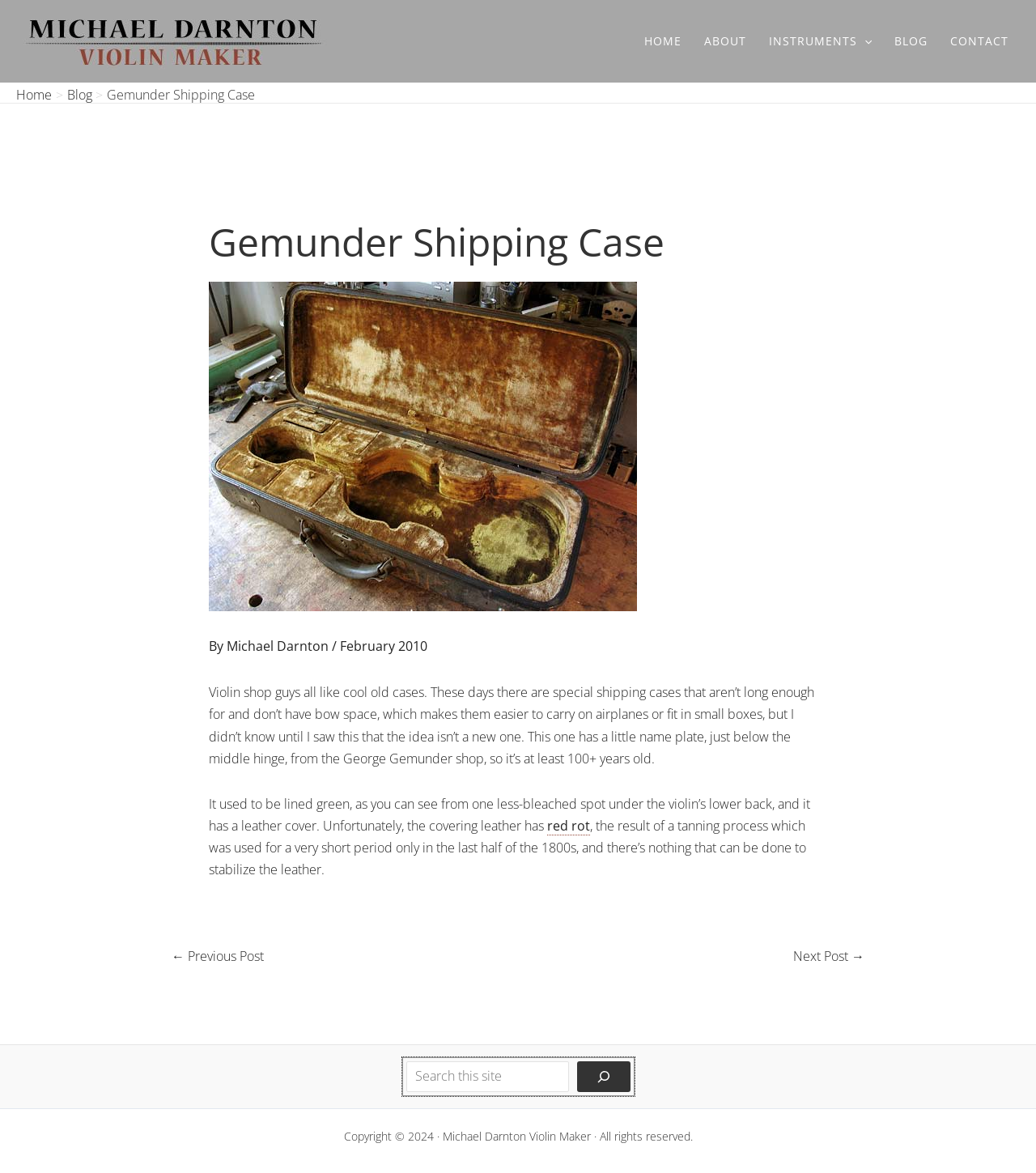Please identify and generate the text content of the webpage's main heading.

Gemunder Shipping Case